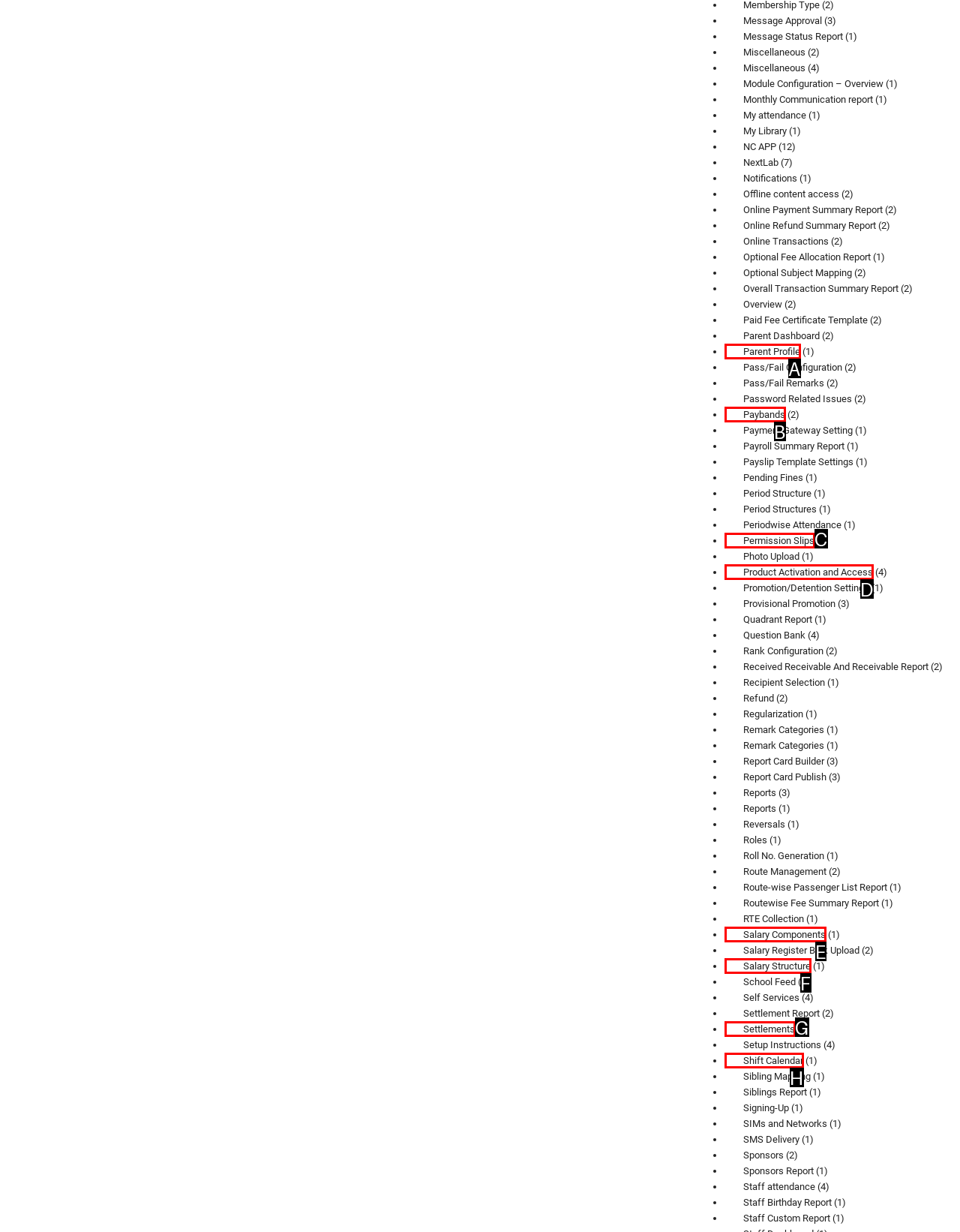Based on the description Parent Profile, identify the most suitable HTML element from the options. Provide your answer as the corresponding letter.

A